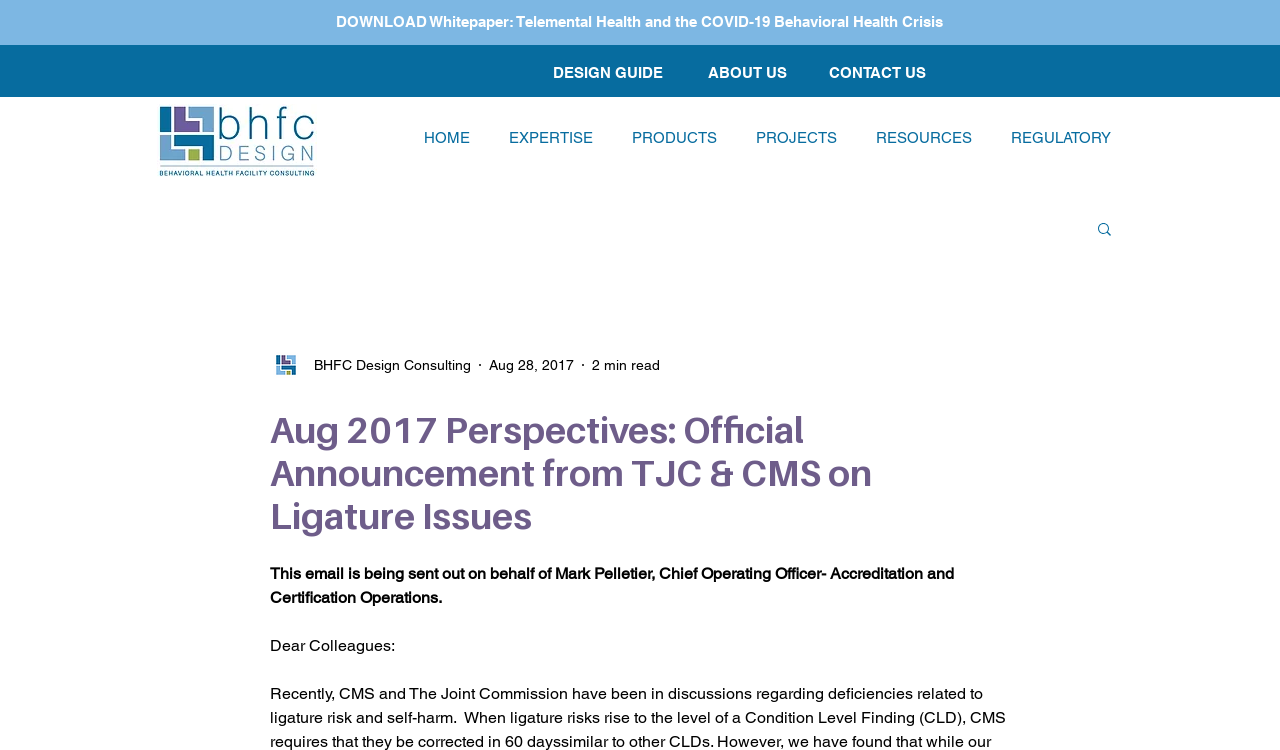What is the author's title?
Look at the webpage screenshot and answer the question with a detailed explanation.

I read the text element 'This email is being sent out on behalf of Mark Pelletier, Chief Operating Officer- Accreditation and Certification Operations.' and found that the author's title is Chief Operating Officer.